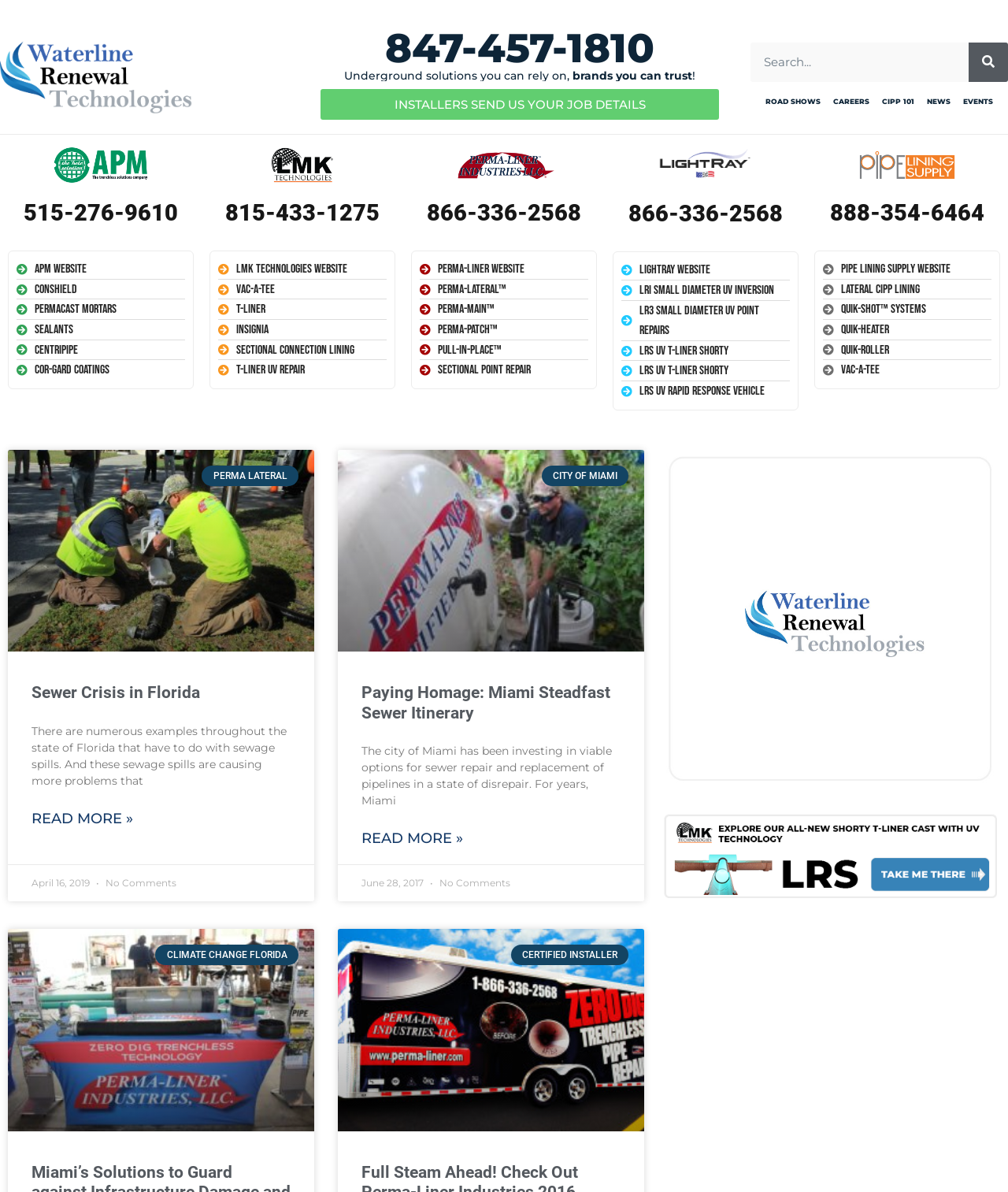Please find the bounding box coordinates of the element that needs to be clicked to perform the following instruction: "Visit ROAD SHOWS page". The bounding box coordinates should be four float numbers between 0 and 1, represented as [left, top, right, bottom].

[0.759, 0.077, 0.814, 0.093]